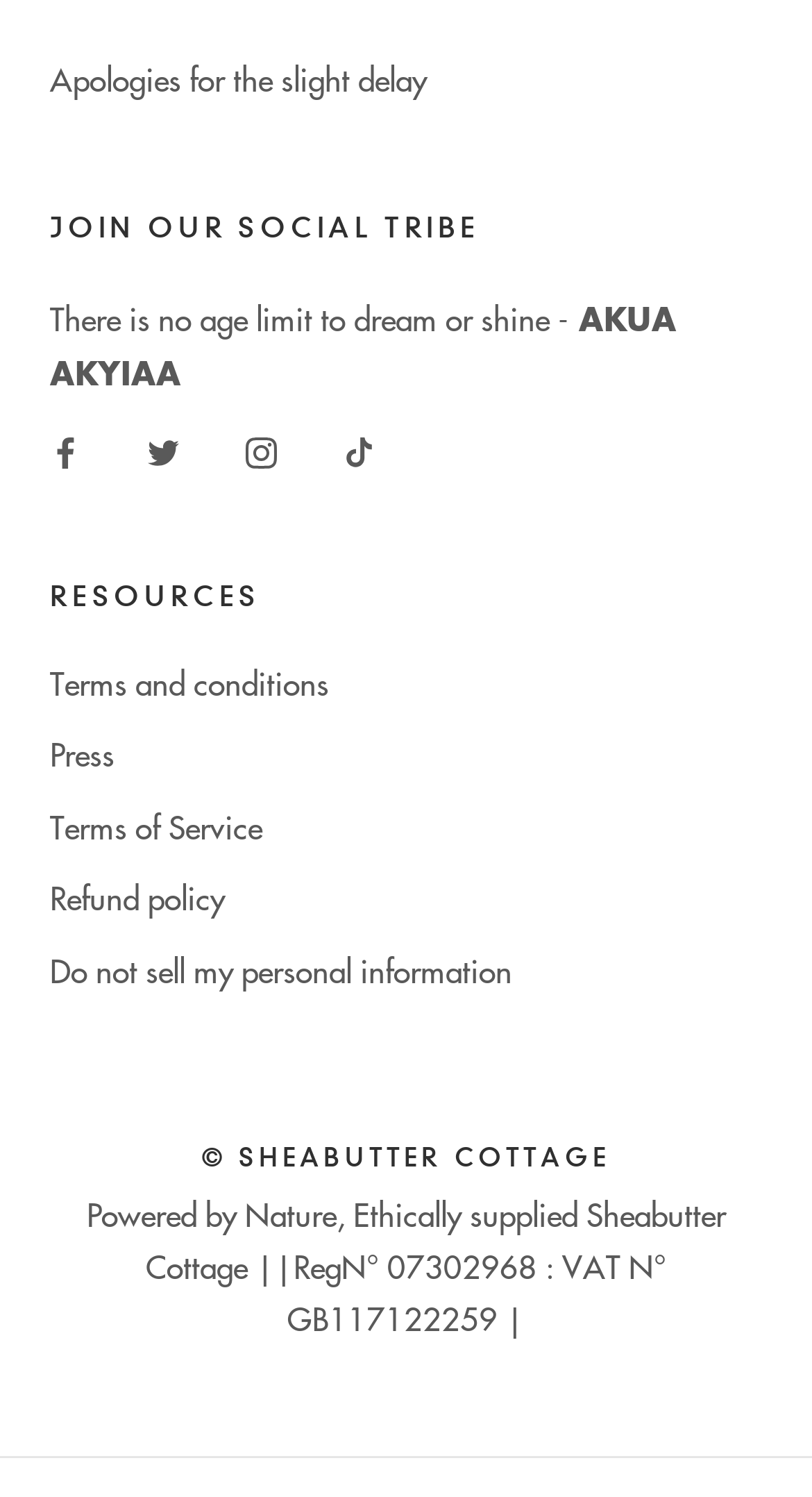How many links are under the 'RESOURCES' heading?
Use the image to answer the question with a single word or phrase.

5